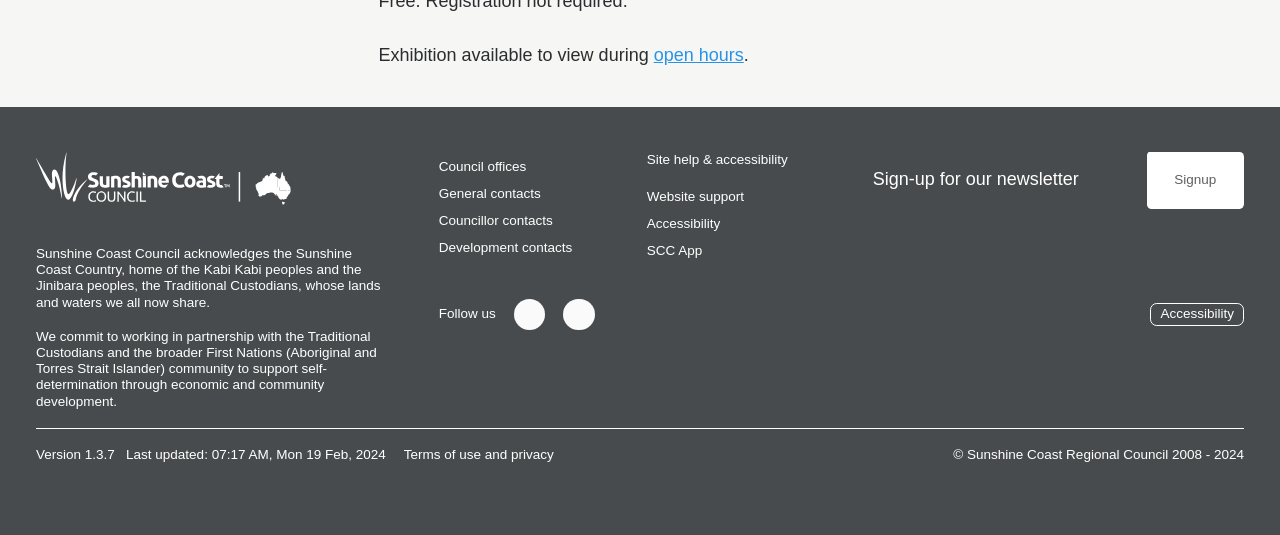What is the last updated time of the webpage?
Answer with a single word or short phrase according to what you see in the image.

07:17 AM, Mon 19 Feb, 2024